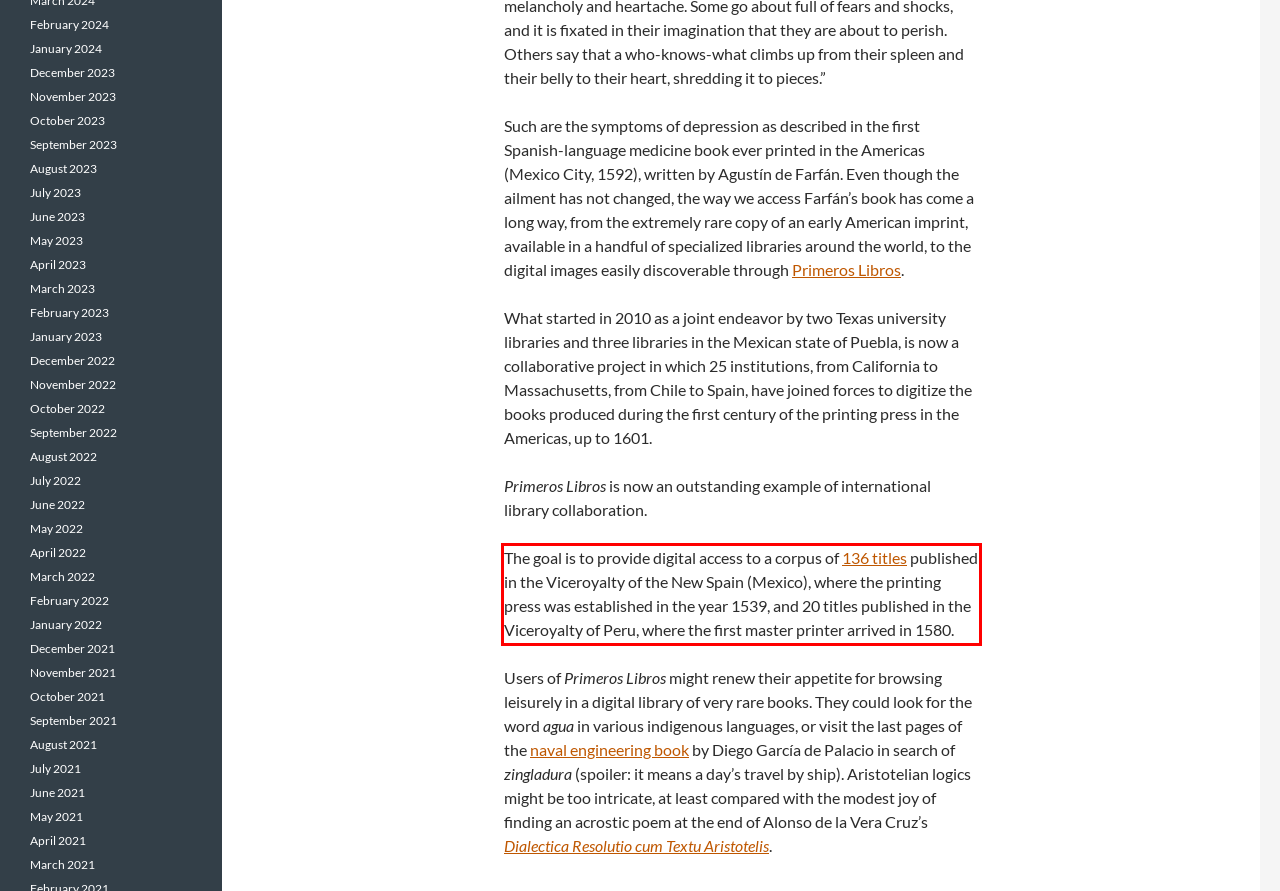Using OCR, extract the text content found within the red bounding box in the given webpage screenshot.

The goal is to provide digital access to a corpus of 136 titles published in the Viceroyalty of the New Spain (Mexico), where the printing press was established in the year 1539, and 20 titles published in the Viceroyalty of Peru, where the first master printer arrived in 1580.